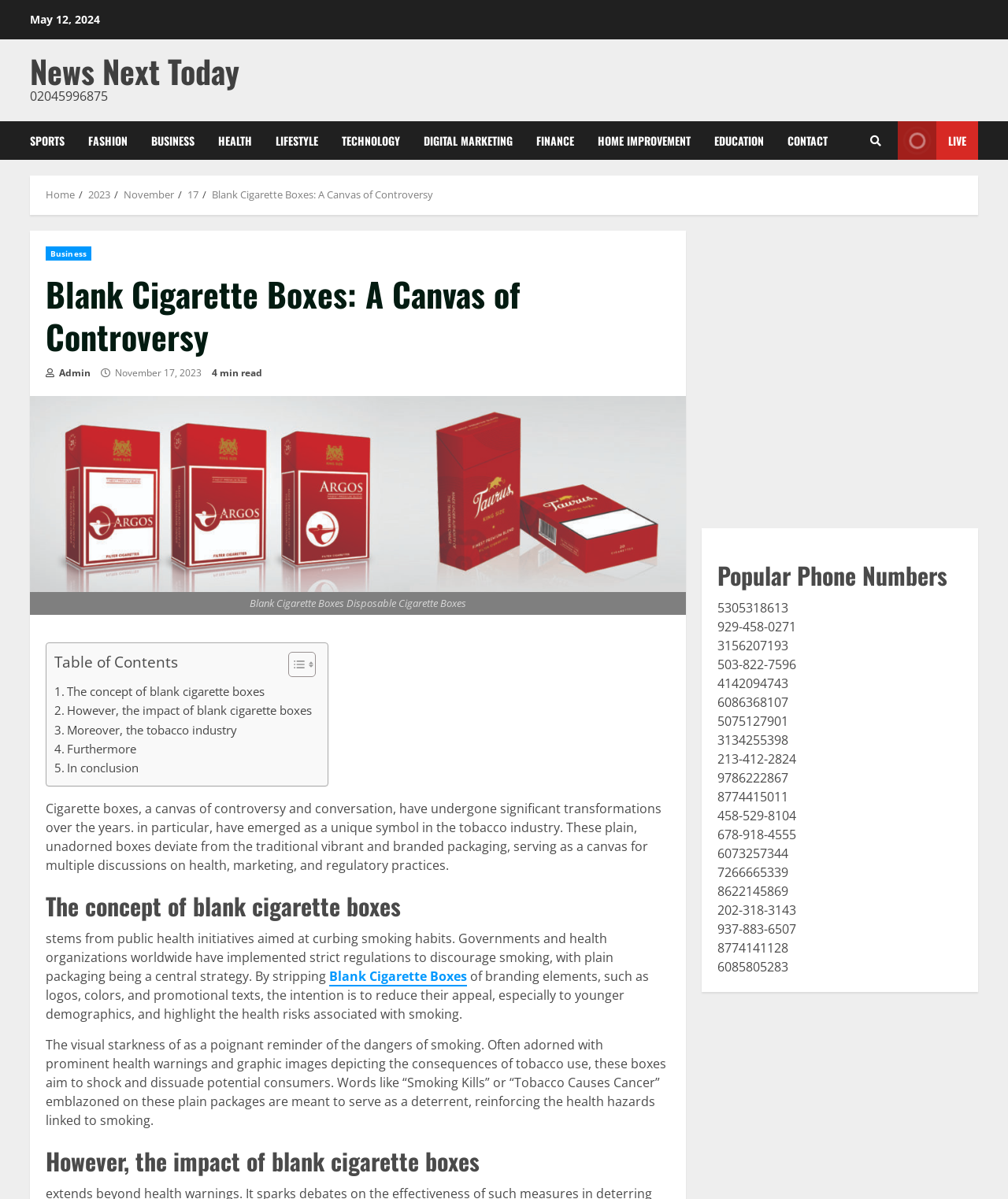Find the bounding box coordinates of the element you need to click on to perform this action: 'Toggle the table of content'. The coordinates should be represented by four float values between 0 and 1, in the format [left, top, right, bottom].

[0.274, 0.543, 0.309, 0.569]